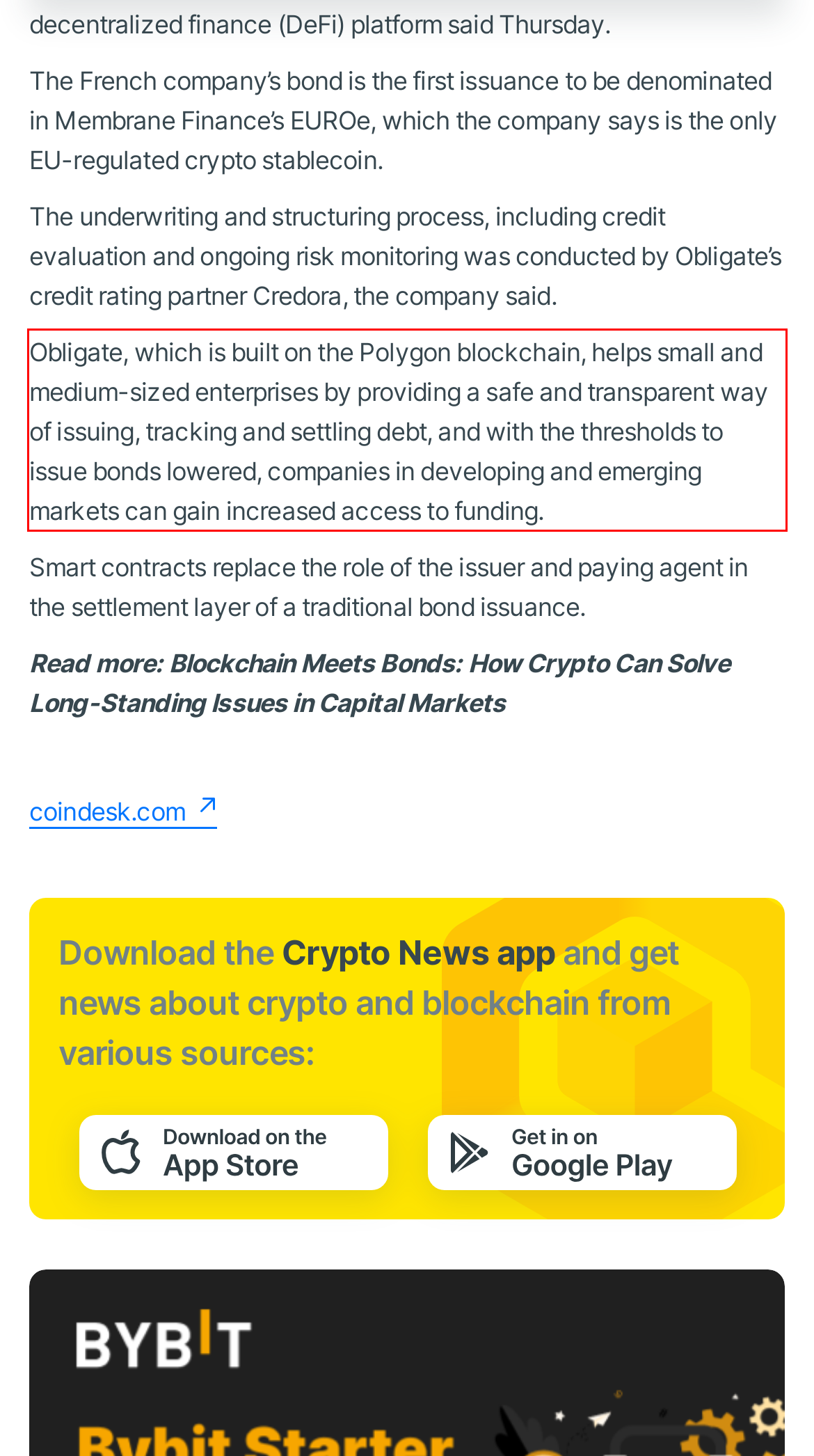From the given screenshot of a webpage, identify the red bounding box and extract the text content within it.

Obligate, which is built on the Polygon blockchain, helps small and medium-sized enterprises by providing a safe and transparent way of issuing, tracking and settling debt, and with the thresholds to issue bonds lowered, companies in developing and emerging markets can gain increased access to funding.